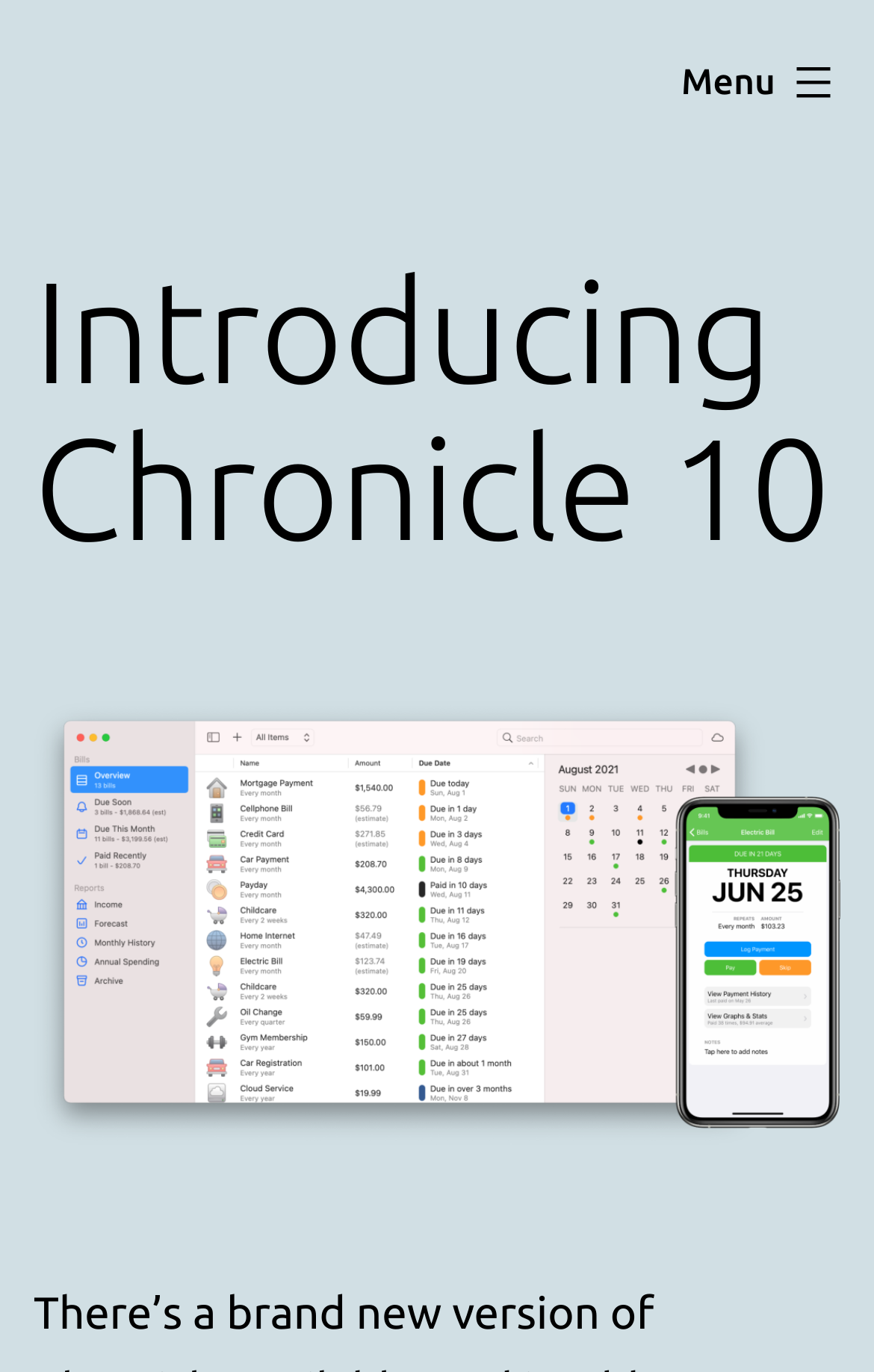Identify the first-level heading on the webpage and generate its text content.

Introducing Chronicle 10